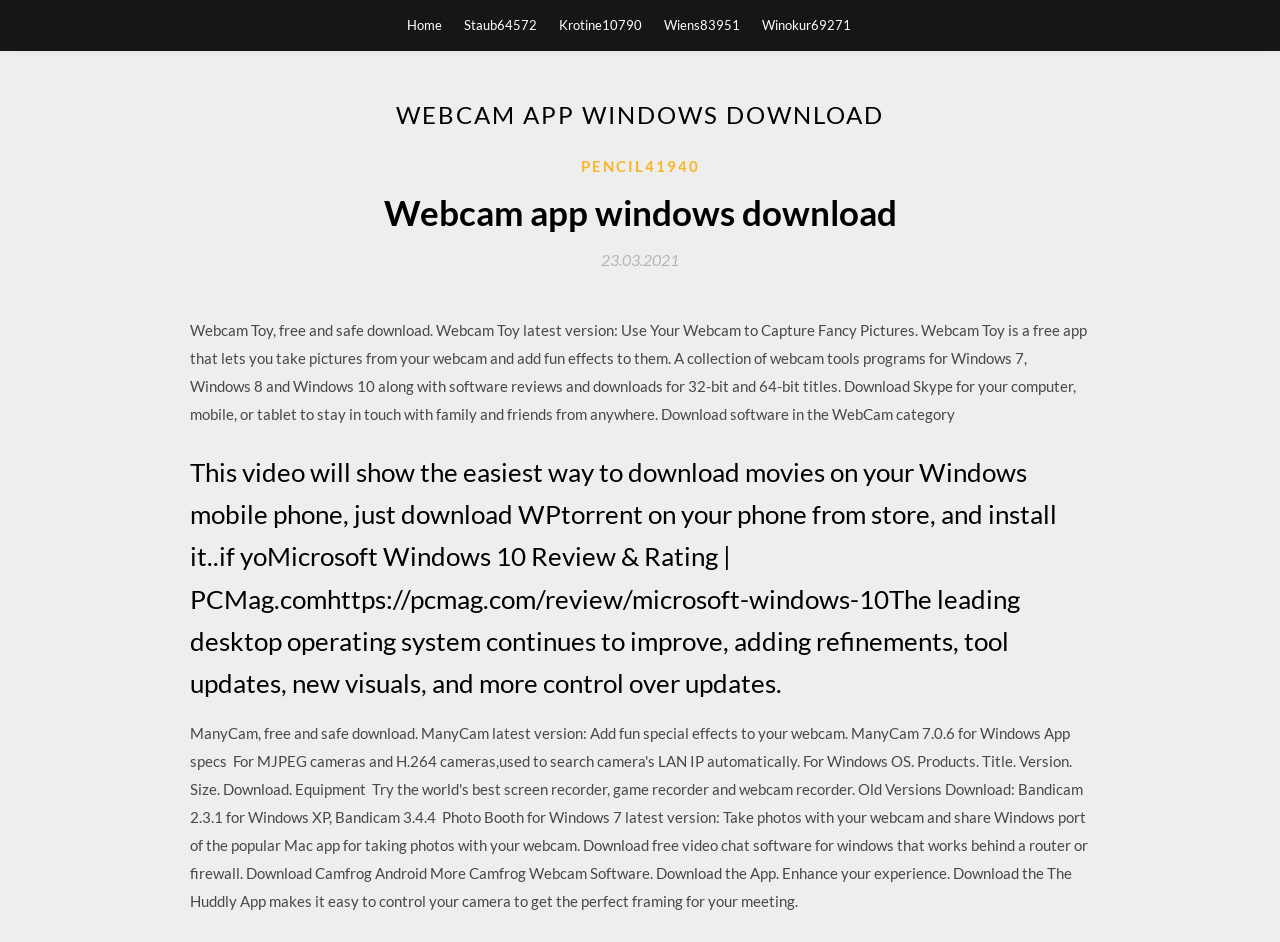Please reply to the following question with a single word or a short phrase:
What is the first link on the top navigation bar?

Home